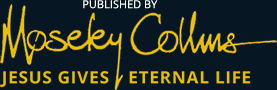Provide a thorough and detailed response to the question by examining the image: 
What is the phrase written below the signature?

According to the caption, the phrase 'JESUS GIVES / ETERNAL LIFE' is presented in bold below the signature, emphasizing the organization's mission and focus.